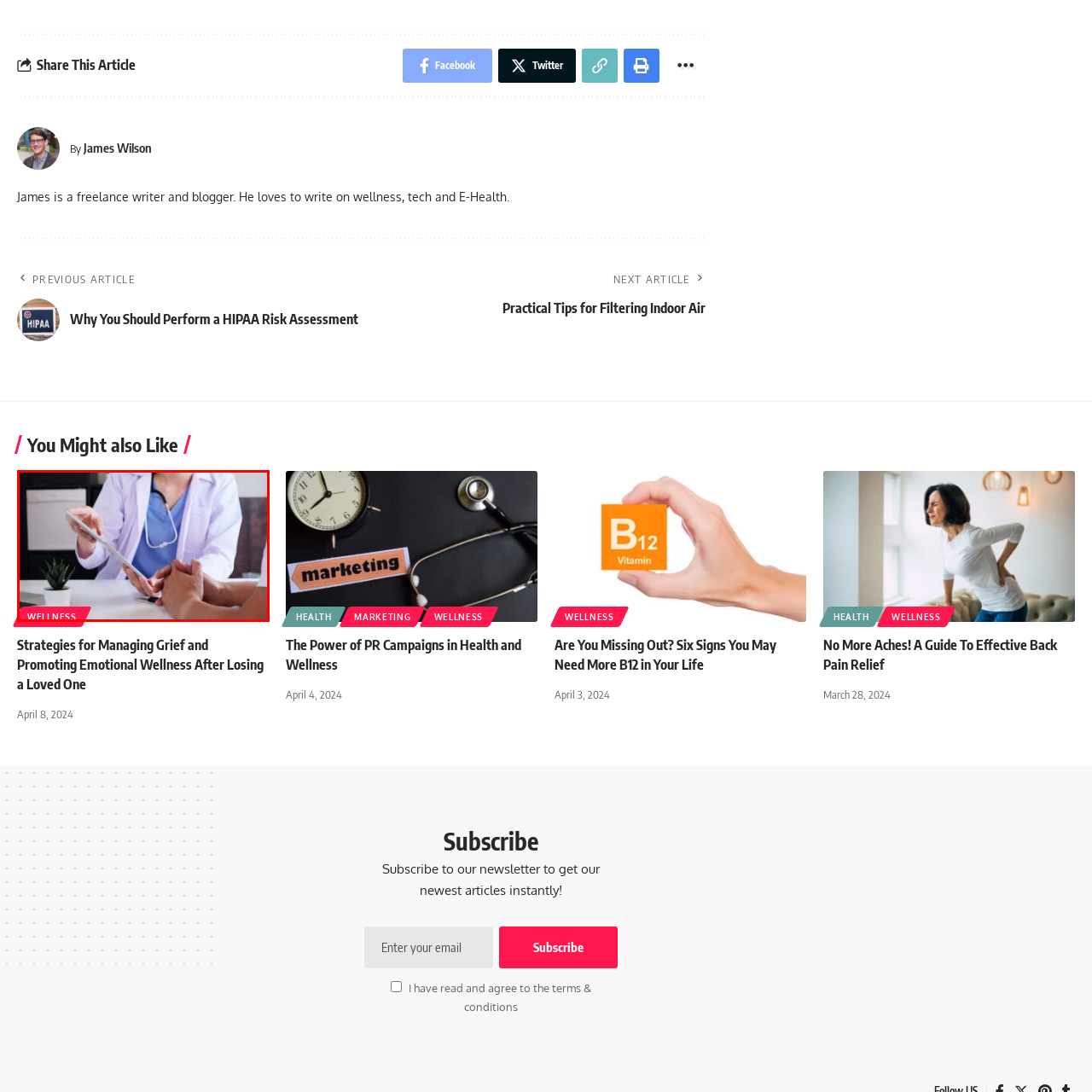Analyze the image encased in the red boundary, What is the purpose of the potted plant in the scene?
 Respond using a single word or phrase.

To add a touch of wellness